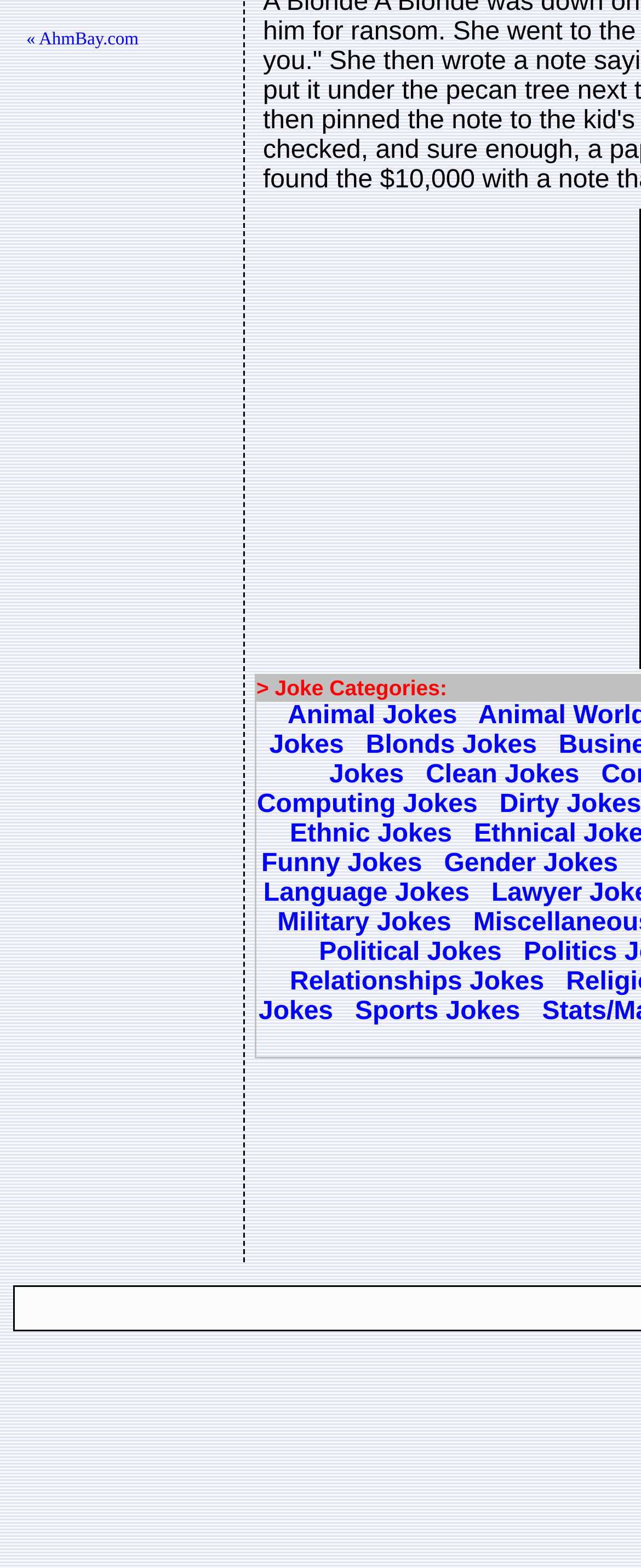Find the bounding box coordinates for the HTML element described as: "aria-label="Advertisement" name="aswift_2" title="Advertisement"". The coordinates should consist of four float values between 0 and 1, i.e., [left, top, right, bottom].

[0.041, 0.673, 0.349, 0.767]